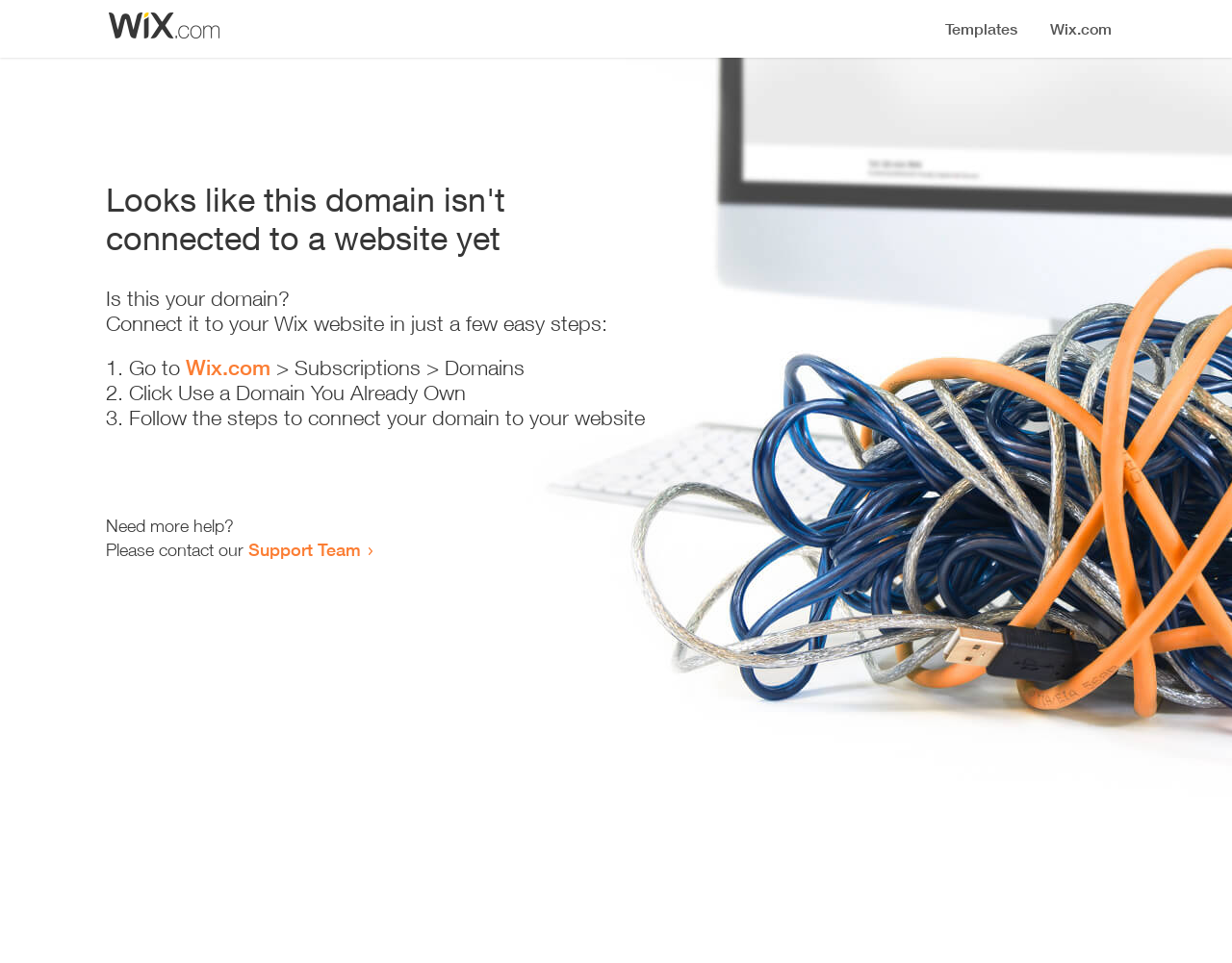Give a concise answer of one word or phrase to the question: 
Where can I get more help?

Support Team